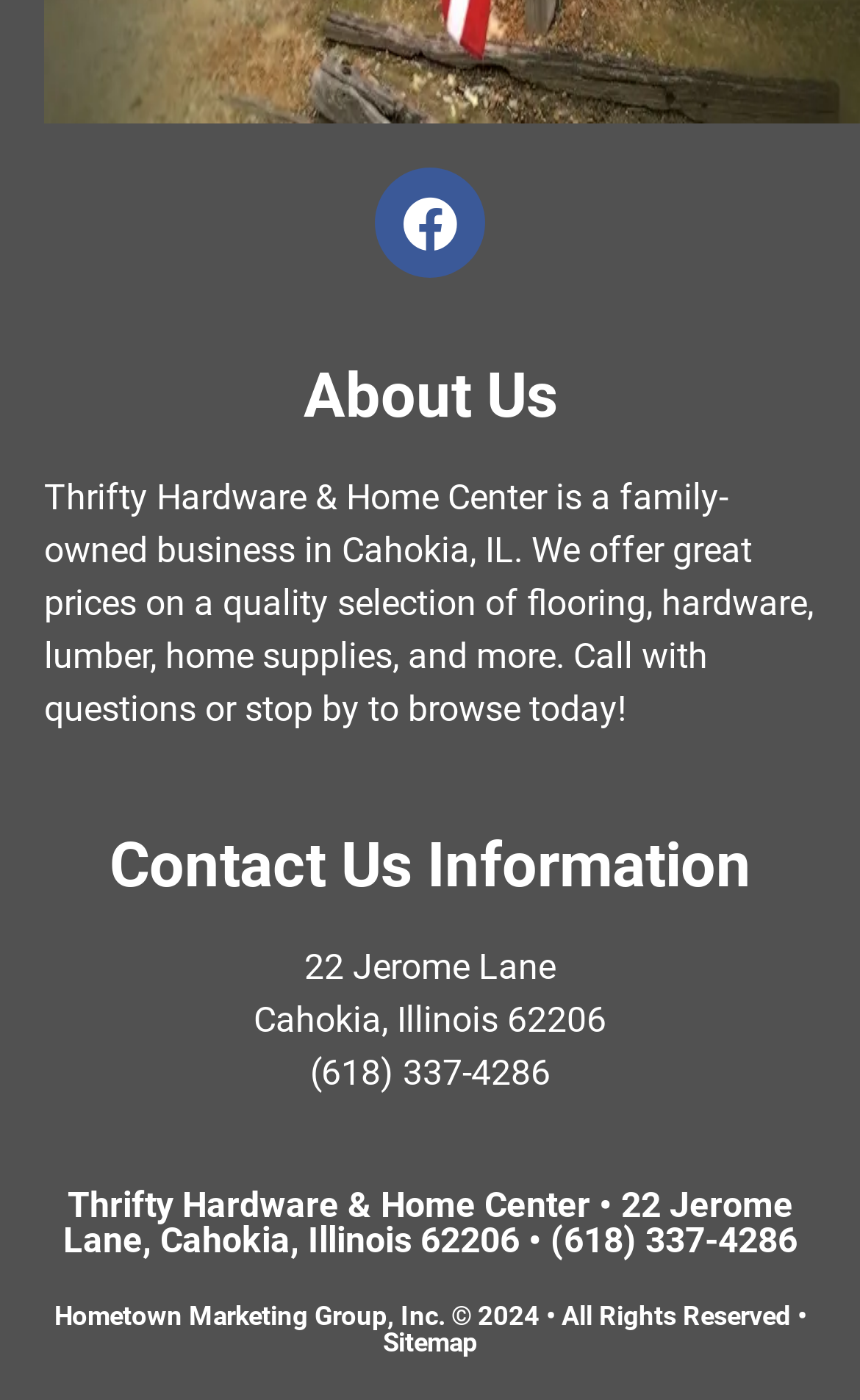Using the information in the image, give a comprehensive answer to the question: 
What is the copyright year of the website?

The copyright year of the website can be found at the bottom of the webpage, which is '© 2024 • All Rights Reserved •'.